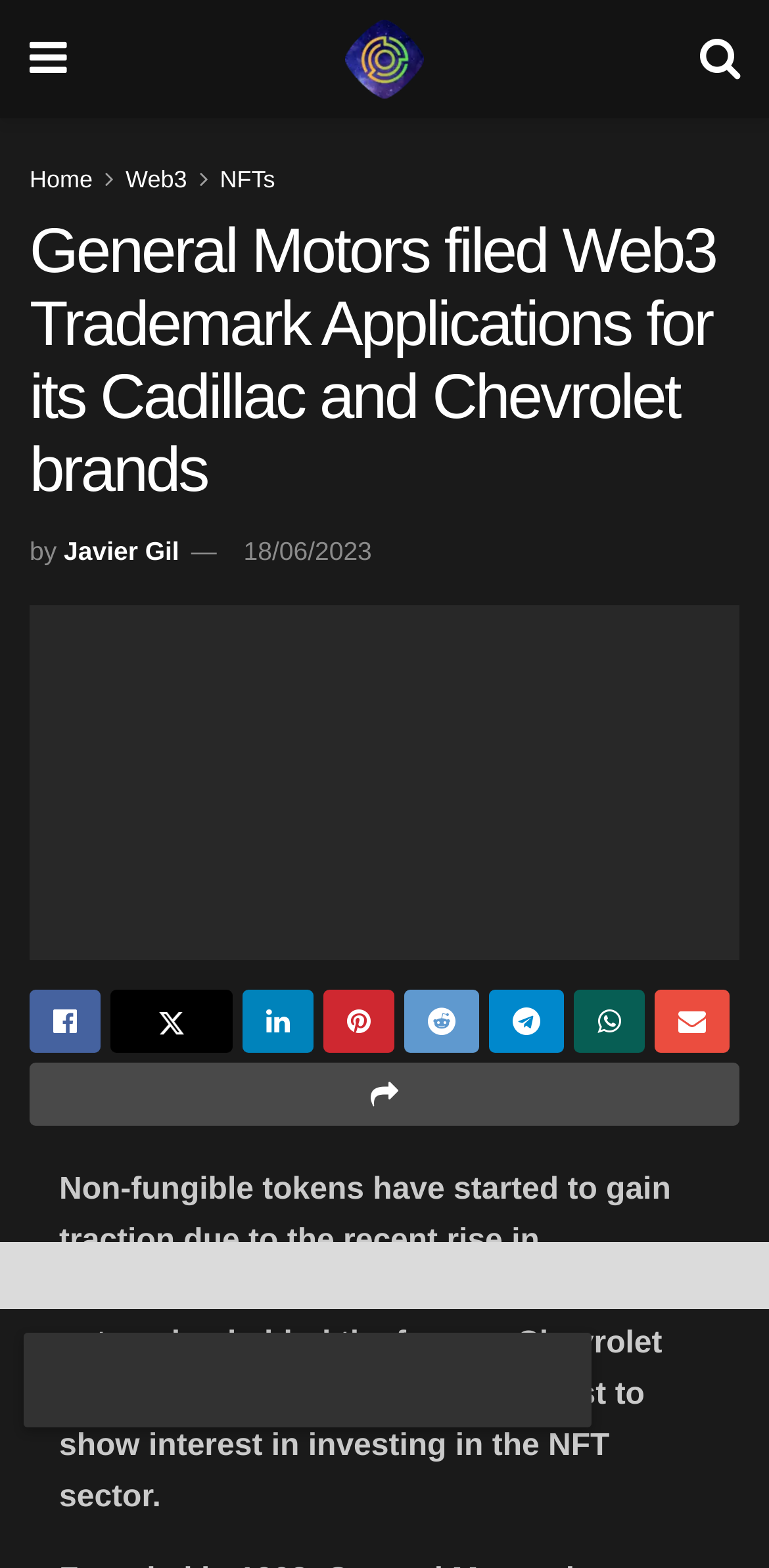Give an extensive and precise description of the webpage.

The webpage appears to be a news article about General Motors' interest in investing in the NFT sector. At the top left, there is a link with a icon, followed by a link to "Geek Metaverse News" with an accompanying image. On the top right, there is another link with an icon.

Below these links, there is a navigation menu with links to "Home", "Web3", and "NFTs". The main heading of the article, "General Motors filed Web3 Trademark Applications for its Cadillac and Chevrolet brands", is located below the navigation menu.

The article's author, "Javier Gil", and the date "18/06/2023" are mentioned below the heading. A link to the article's URL is provided, accompanied by a large image that takes up most of the width of the page.

Below the image, there are several social media links, including Facebook, Twitter, and LinkedIn, among others. These links are aligned horizontally and take up the full width of the page.

The main content of the article starts below the social media links, with a paragraph of text that discusses the rise of non-fungible tokens and General Motors' interest in investing in the NFT sector. The text is followed by a horizontal line that separates it from the rest of the page.